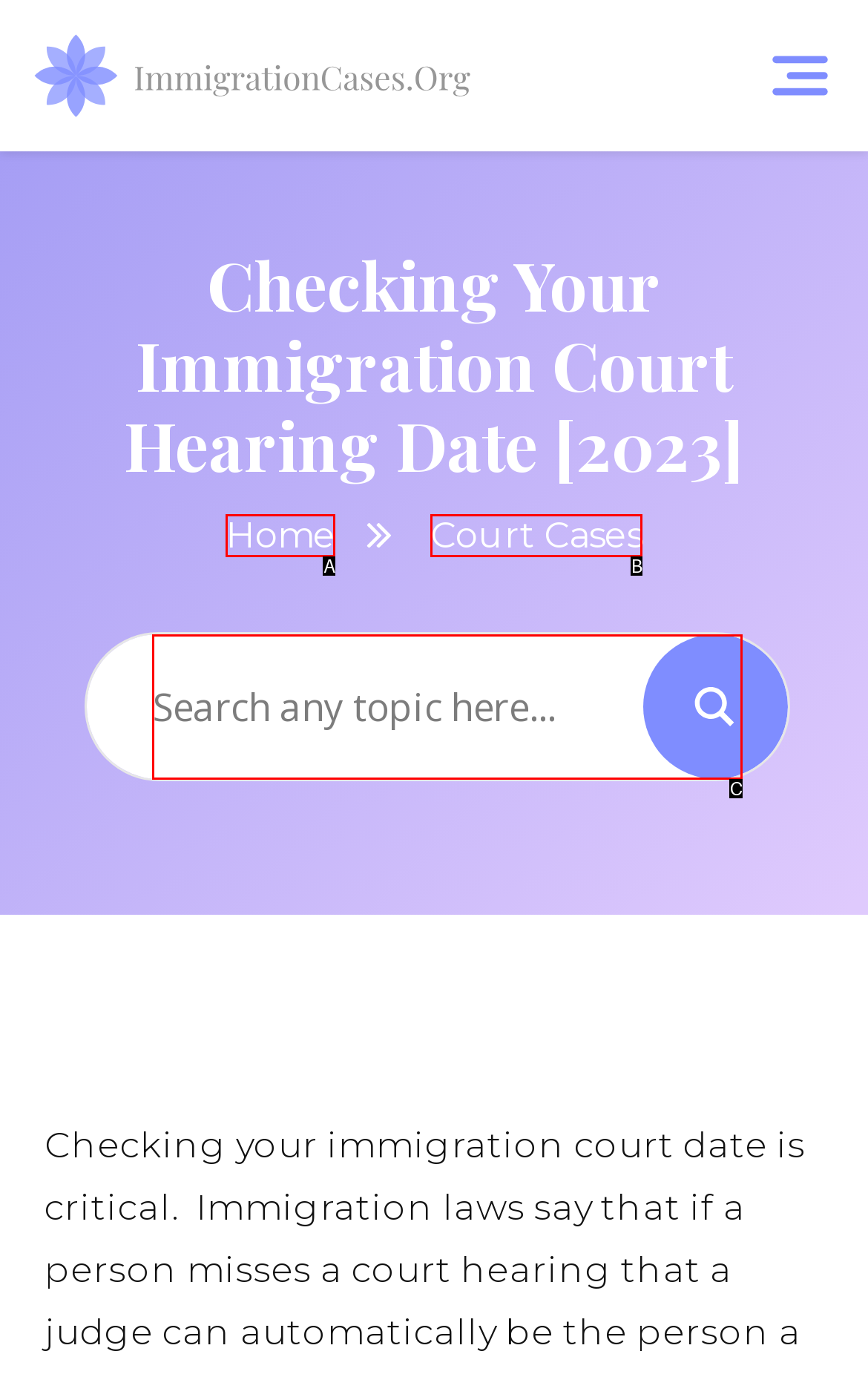Identify the HTML element that corresponds to the following description: Home Provide the letter of the best matching option.

A